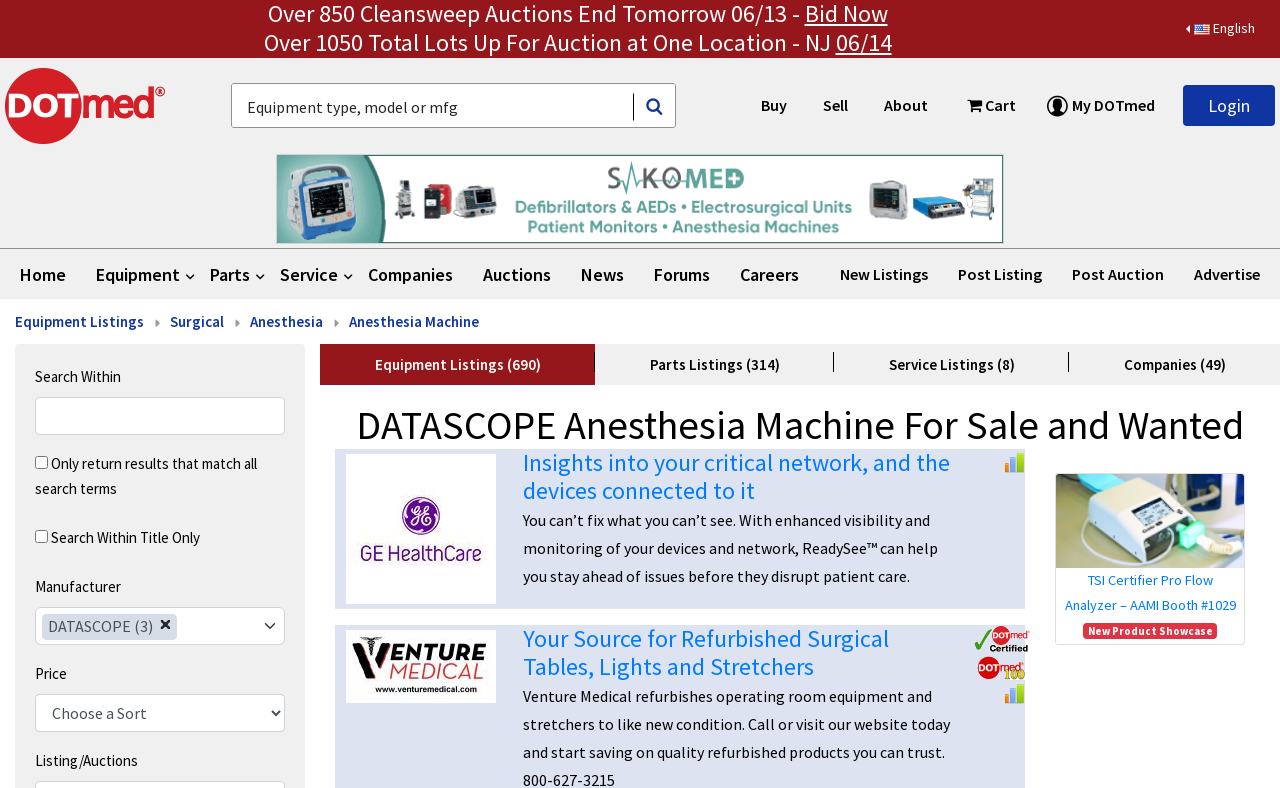Please identify the bounding box coordinates of the clickable region that I should interact with to perform the following instruction: "Select English language". The coordinates should be expressed as four float numbers between 0 and 1, i.e., [left, top, right, bottom].

[0.92, 0.017, 0.988, 0.056]